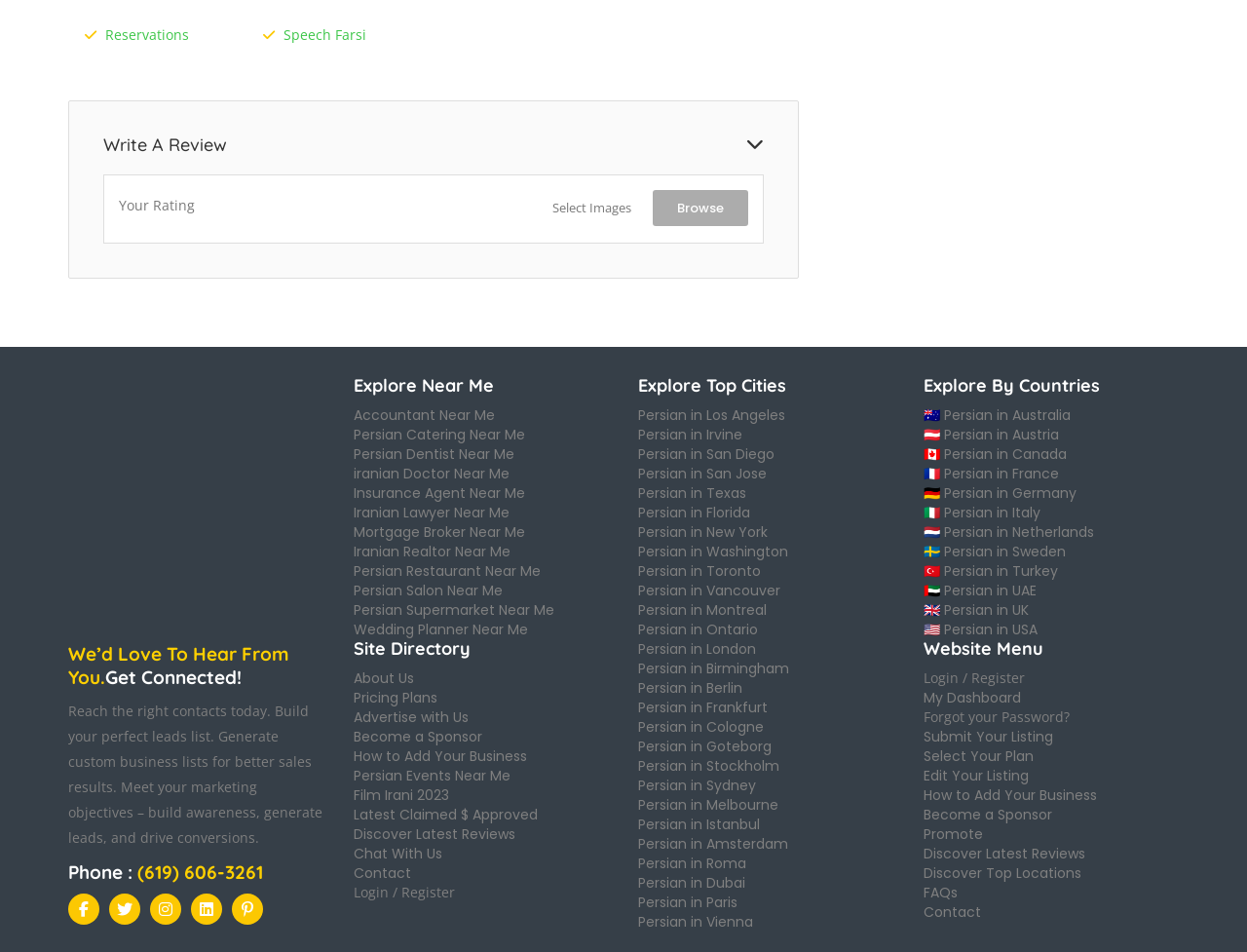Examine the image carefully and respond to the question with a detailed answer: 
What is the phone number listed on the webpage?

The phone number is listed under the heading 'Phone :' and is located in the section that appears to be a contact or about us section. This suggests that the phone number is a contact number for the business or organization associated with the webpage.